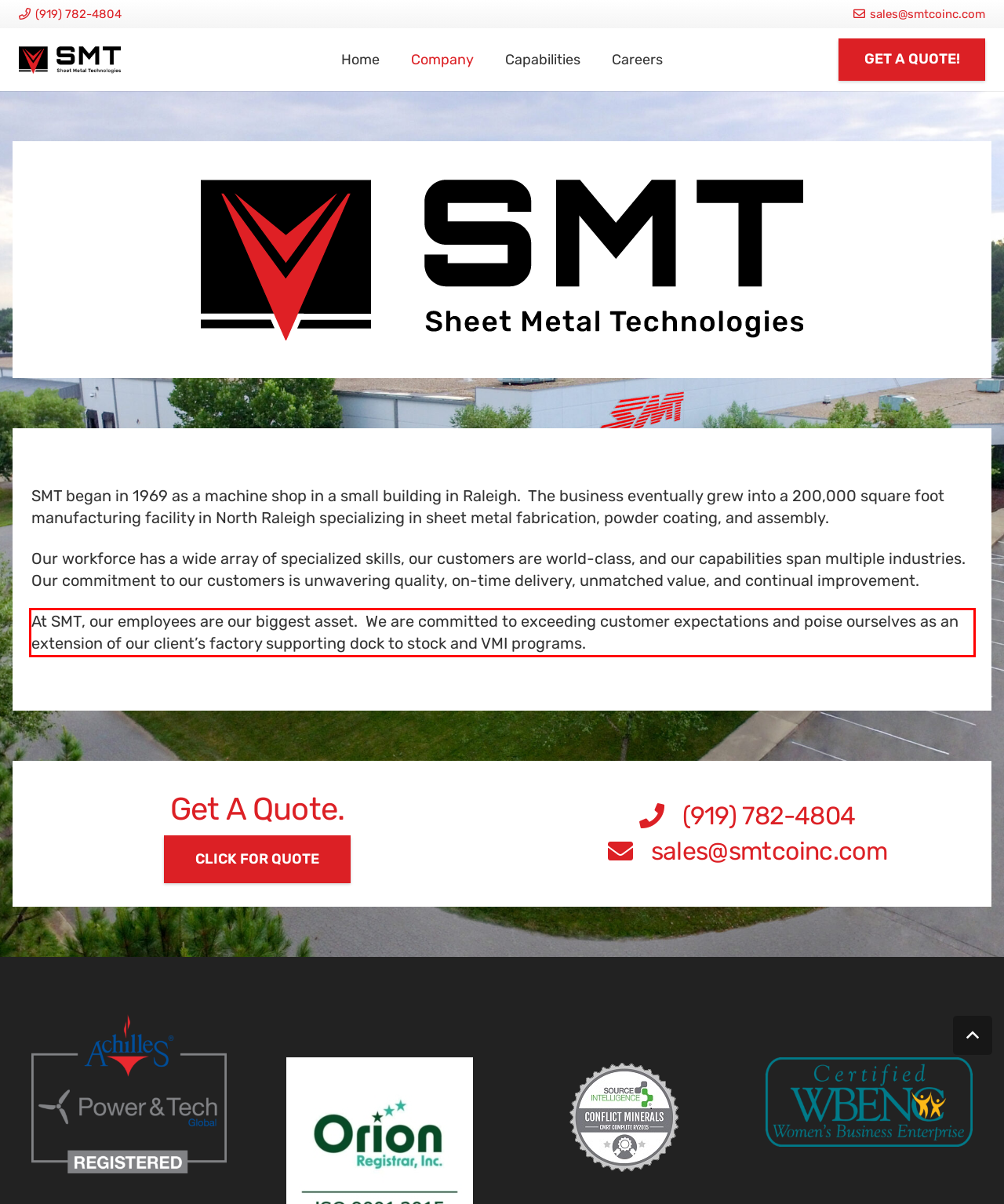There is a screenshot of a webpage with a red bounding box around a UI element. Please use OCR to extract the text within the red bounding box.

At SMT, our employees are our biggest asset. We are committed to exceeding customer expectations and poise ourselves as an extension of our client’s factory supporting dock to stock and VMI programs.